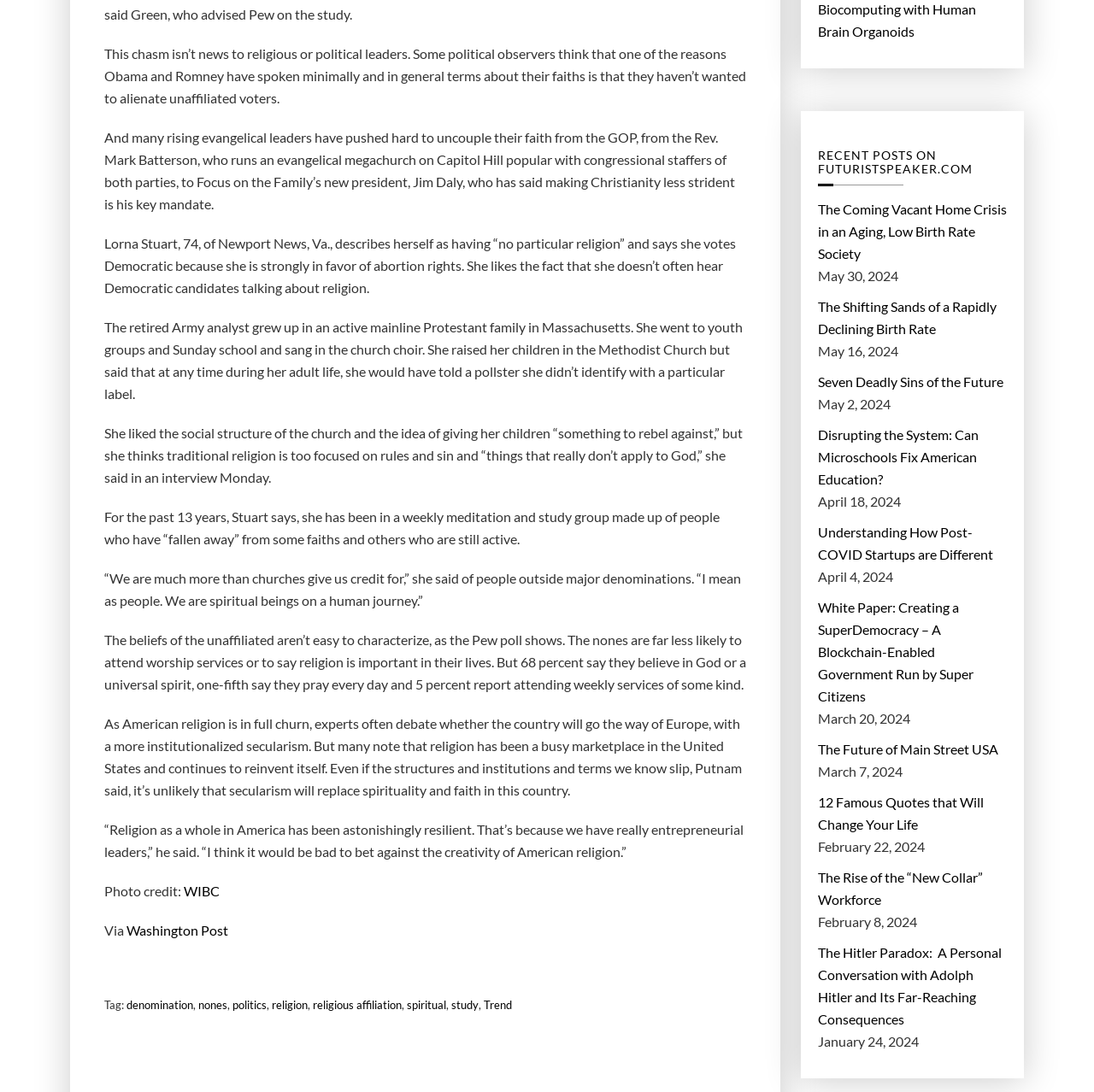What is the name of the person quoted in the article?
Using the screenshot, give a one-word or short phrase answer.

Putnam